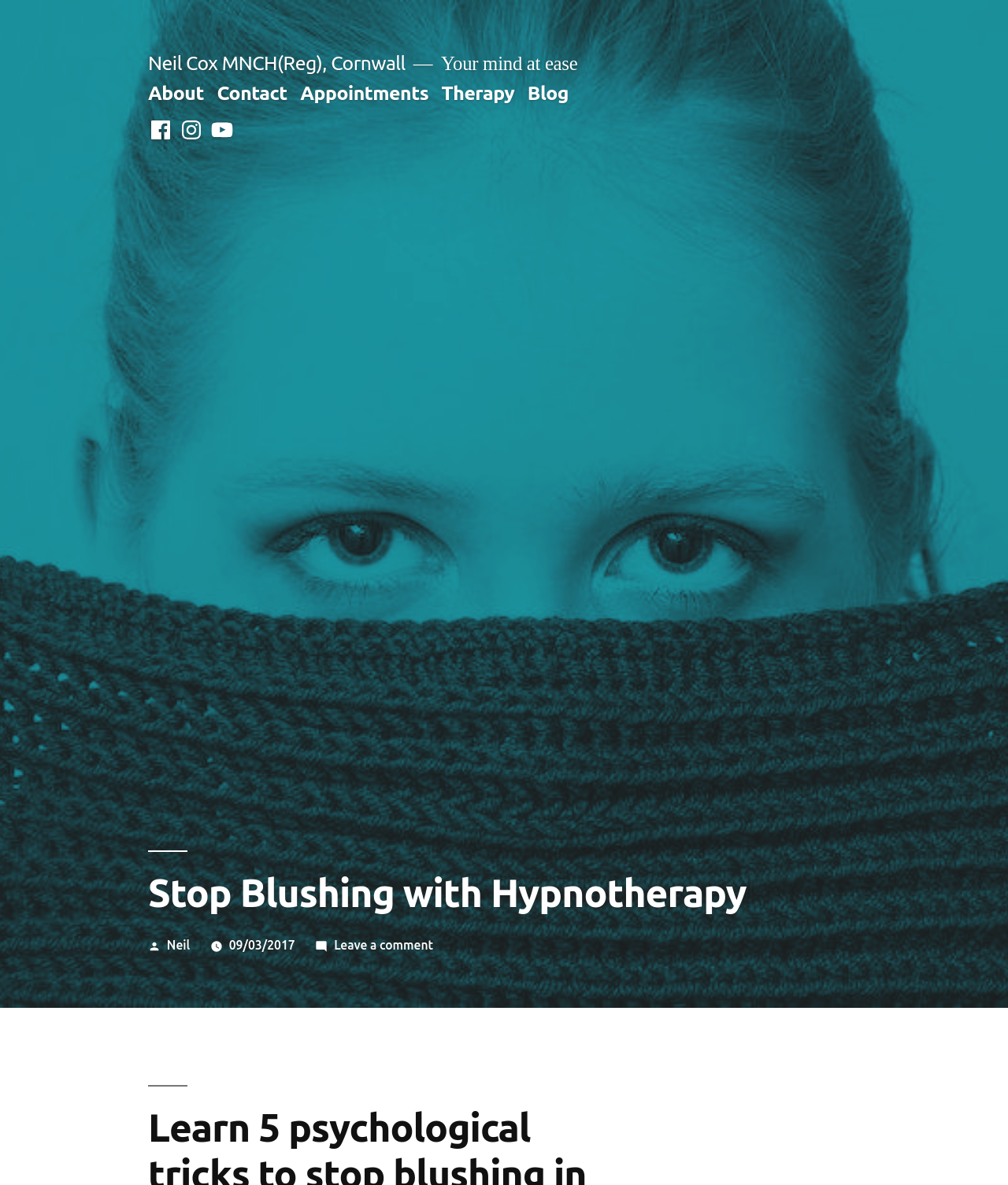Predict the bounding box of the UI element based on this description: "Menu Item".

[0.147, 0.099, 0.172, 0.121]